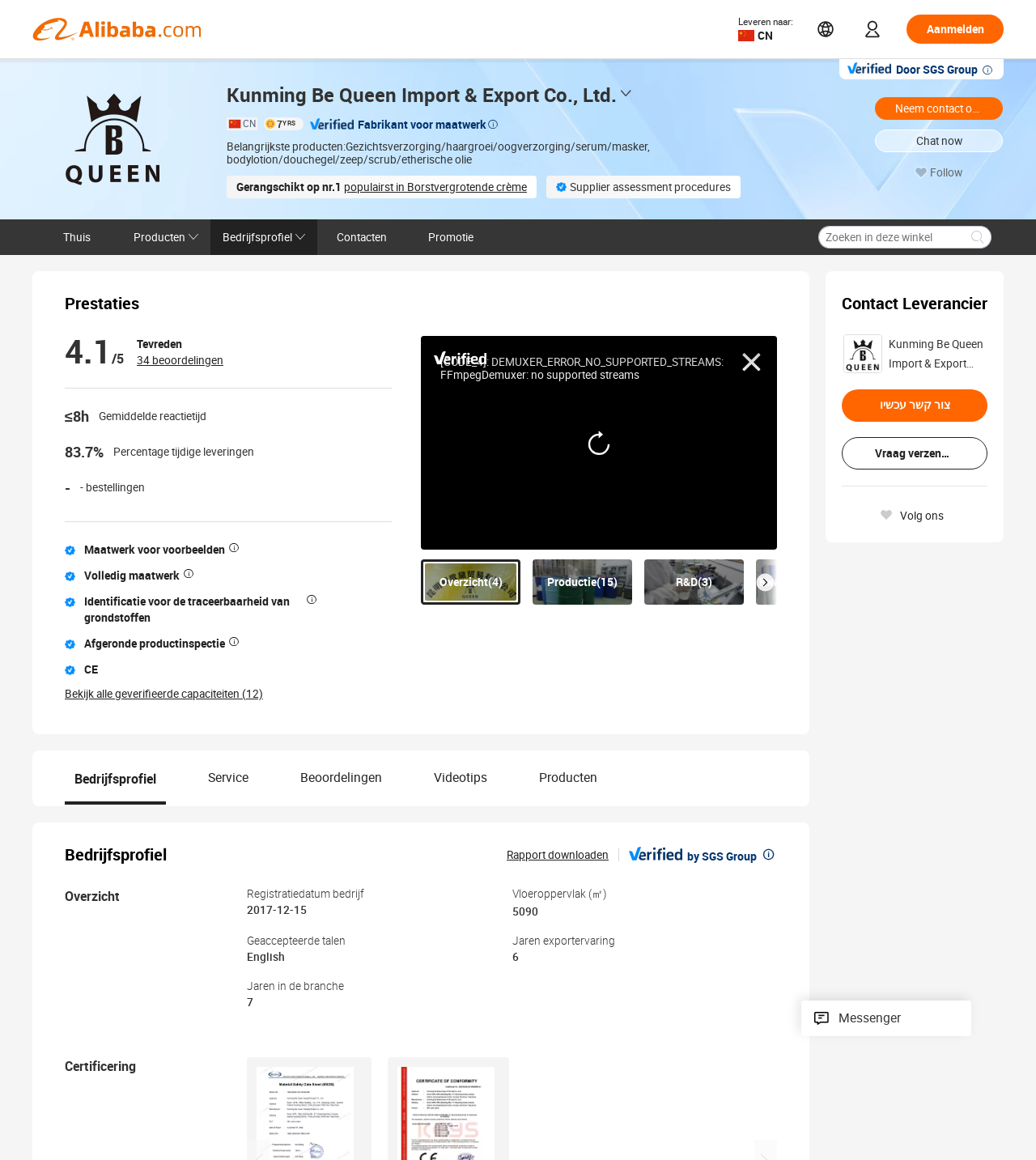Give a detailed account of the webpage's layout and content.

The webpage is about Kunming Be Queen Import & Export Co., Ltd., a company that provides import and export services. At the top of the page, there is a logo and a navigation menu with links to "Home", "Products", "Company Profile", "Contacts", and "Promotion". 

Below the navigation menu, there is a section with the company's name, "Kunming Be Queen Import & Export Co., Ltd.", and a brief description. On the right side of this section, there is a button to contact the supplier and a link to chat now.

The main content of the page is divided into several sections. The first section displays the company's information, including its location, "CN", and a description of its products, which are mainly related to beauty and personal care. There is also a section that shows the company's ranking, "1", in a specific category, "Borstvergrotende crème".

The next section provides information about the company's assessment procedures, including onsite control, finished product inspection, and on-site material inspection. There is also a section that displays the company's certifications and verified capacities.

On the right side of the page, there is a section that allows users to contact the supplier, with a button to send a message and a link to chat now. Below this section, there is a section that displays the company's performance, including its response time, "≤8h", and its on-time delivery rate, "83.7%".

At the bottom of the page, there are several images that represent the company's products and services, including maatwerk voor voorbeelden, volledig maatwerk, and afgeronde productinspectie.